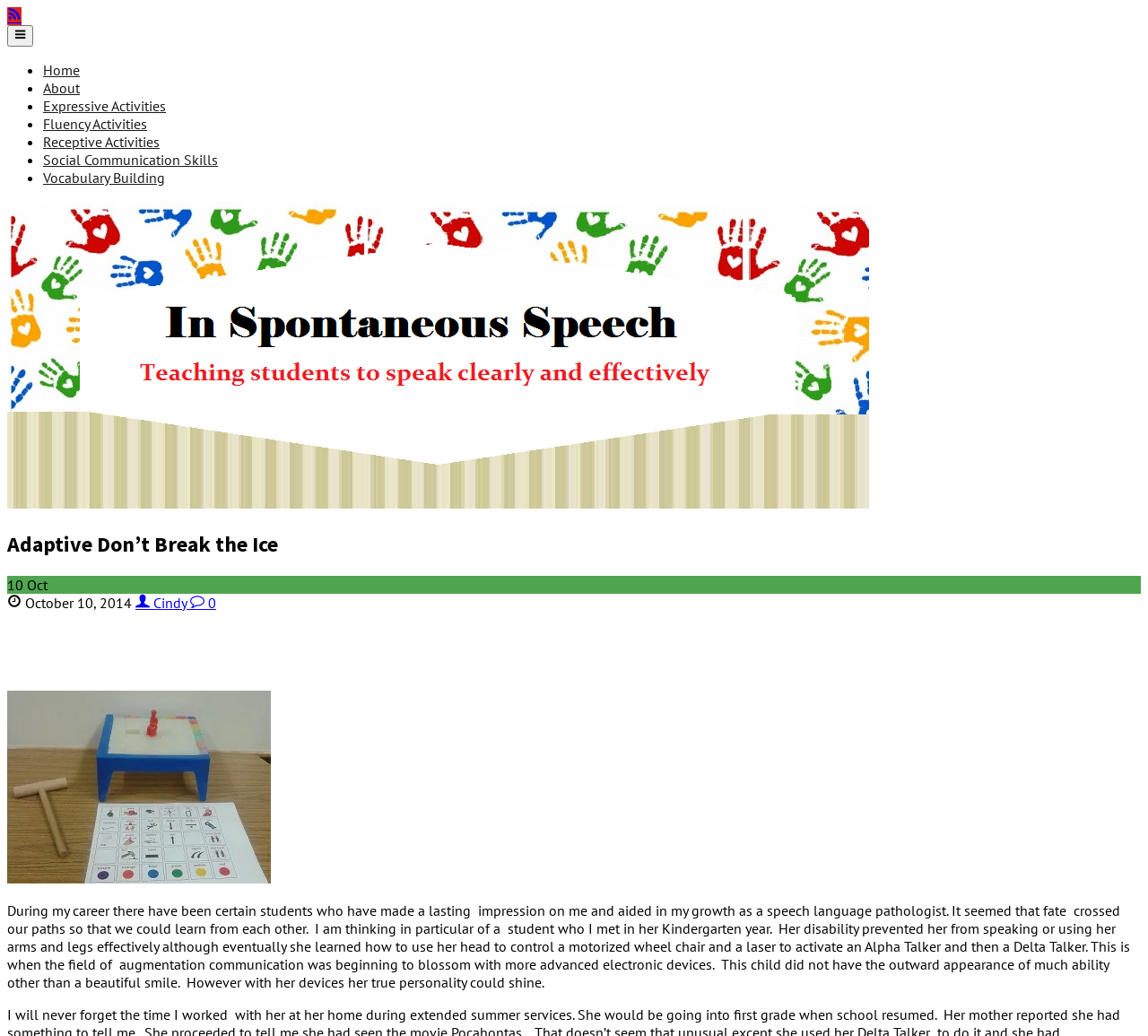Given the webpage screenshot and the description, determine the bounding box coordinates (top-left x, top-left y, bottom-right x, bottom-right y) that define the location of the UI element matching this description: Receptive Activities

[0.038, 0.128, 0.139, 0.145]